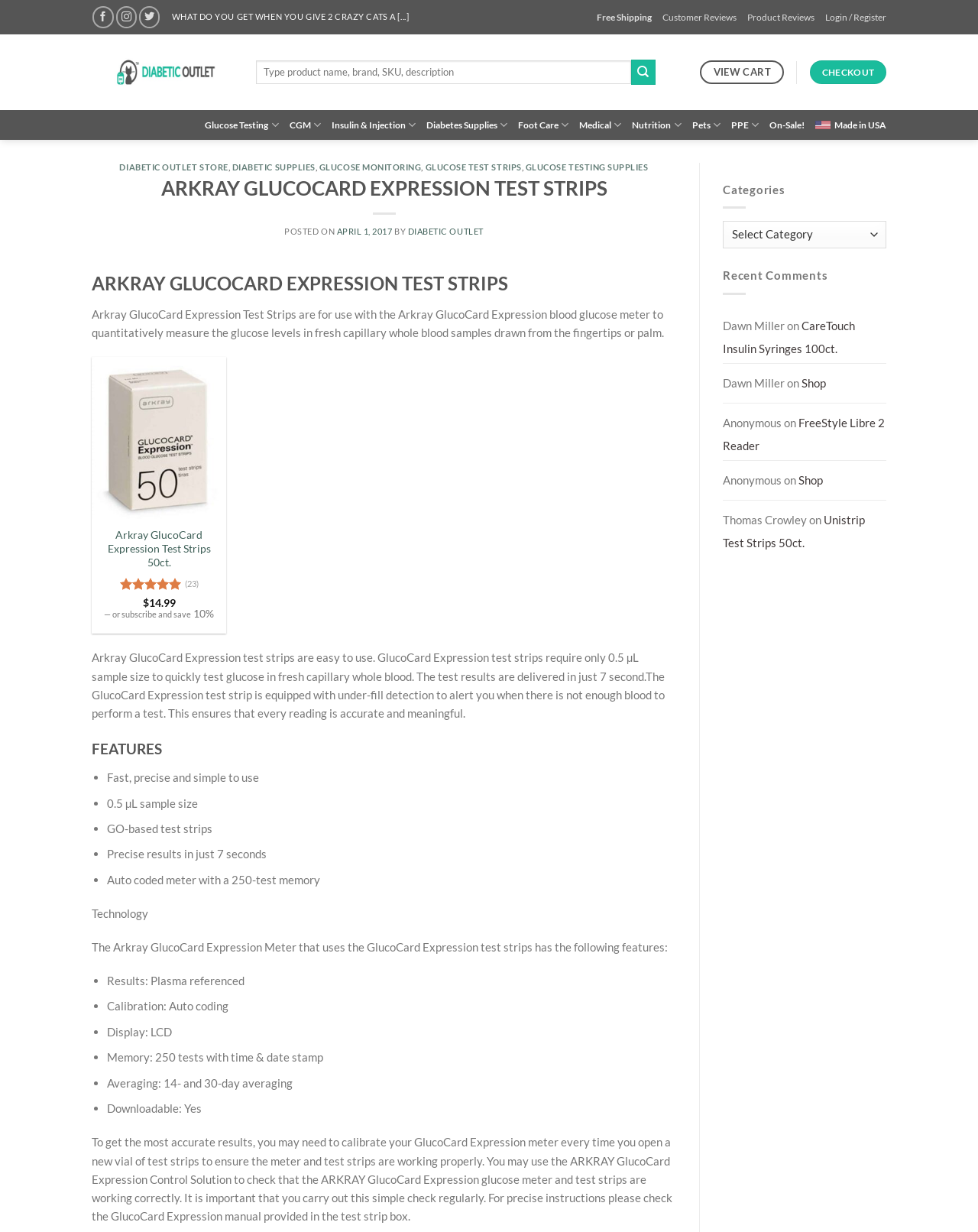What is the sample size required for this test strip?
Look at the image and construct a detailed response to the question.

The answer can be found in the features section, which lists '0.5 µL sample size' as one of the key features of the Arkray GlucoCard Expression test strips.